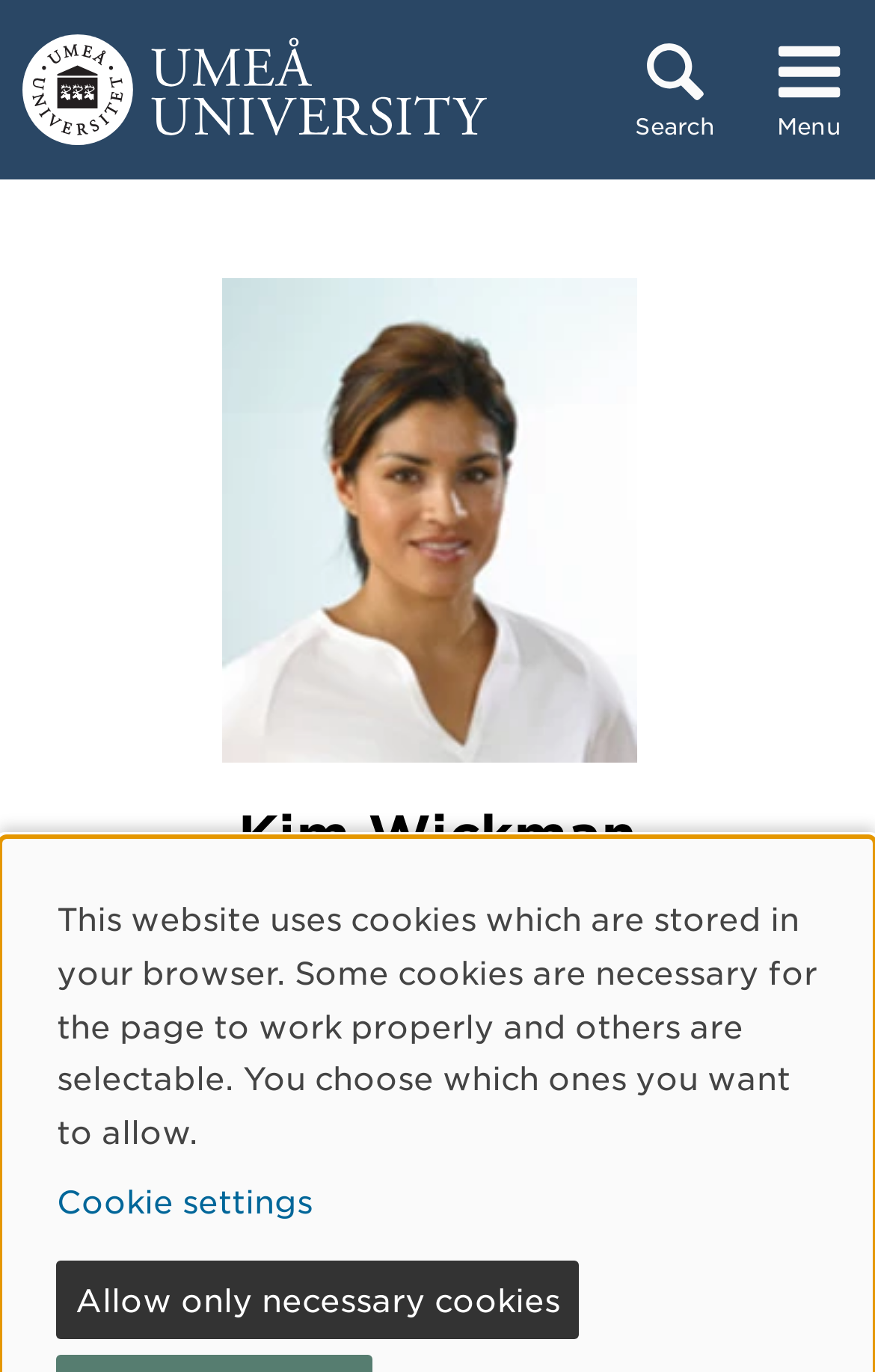Find the bounding box coordinates for the HTML element specified by: "aria-label="Follow Curity on Nordic APIs"".

None